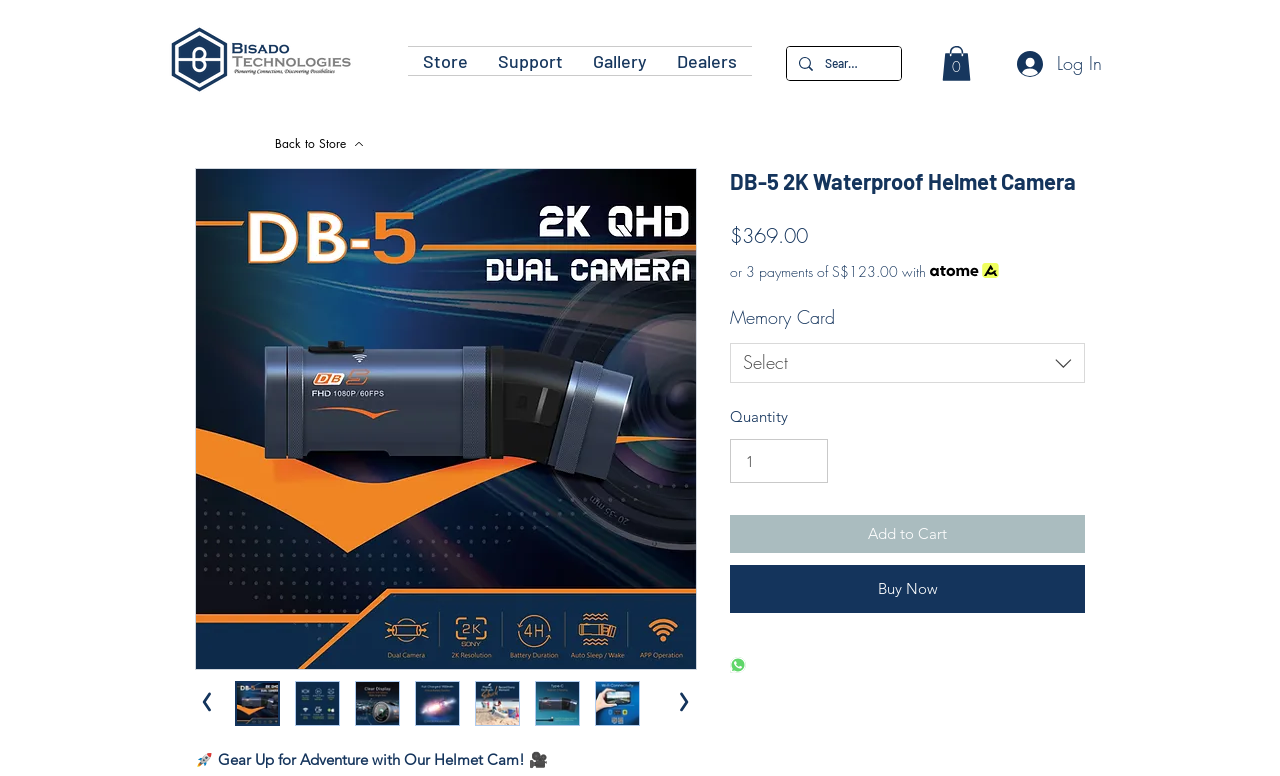What is the name of the helmet camera?
Using the image, provide a concise answer in one word or a short phrase.

DB-5 2K Waterproof Helmet Camera